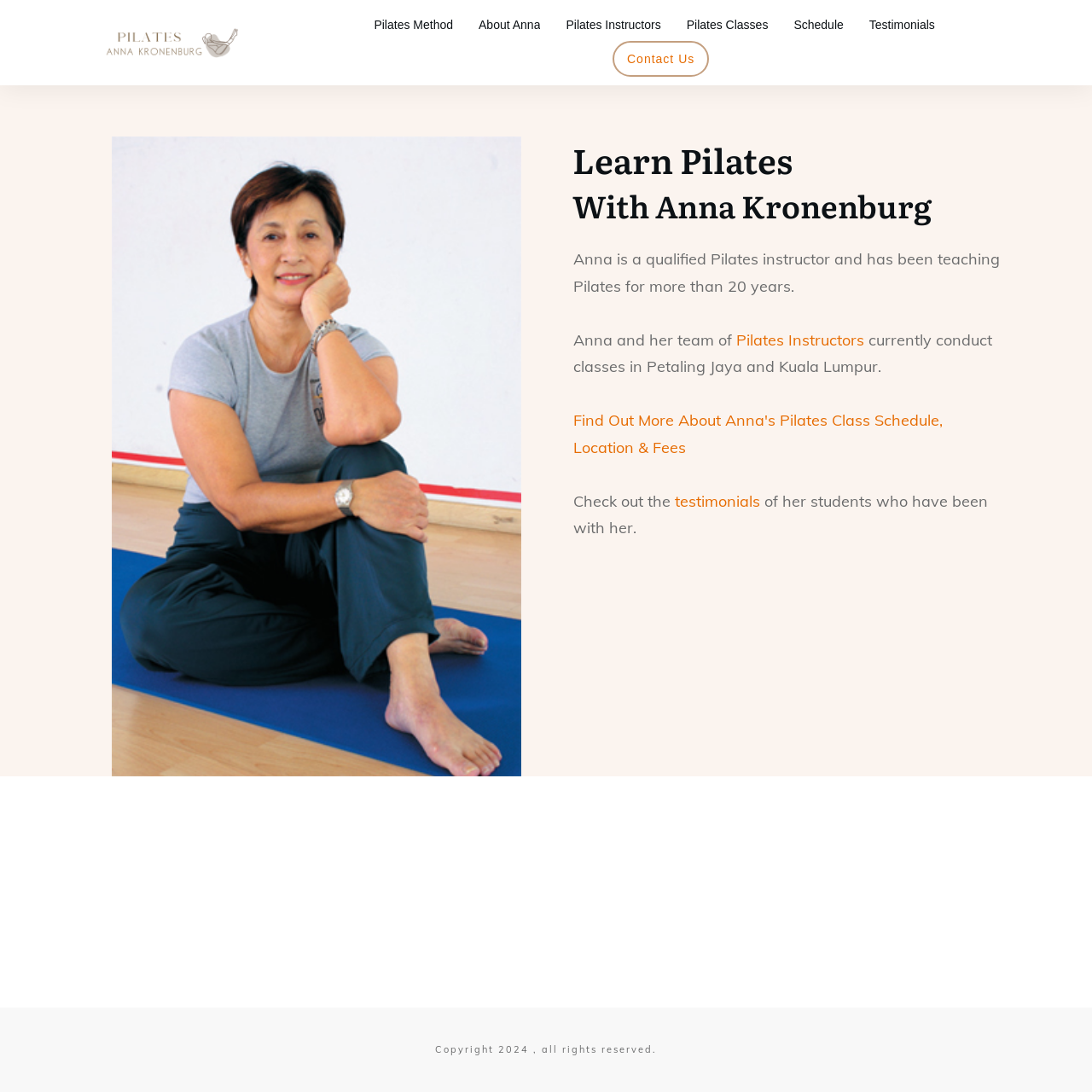Where are Anna's Pilates classes conducted?
Provide a fully detailed and comprehensive answer to the question.

According to the webpage, Anna and her team of Pilates instructors currently conduct classes in Petaling Jaya and Kuala Lumpur, as mentioned in the StaticText element.